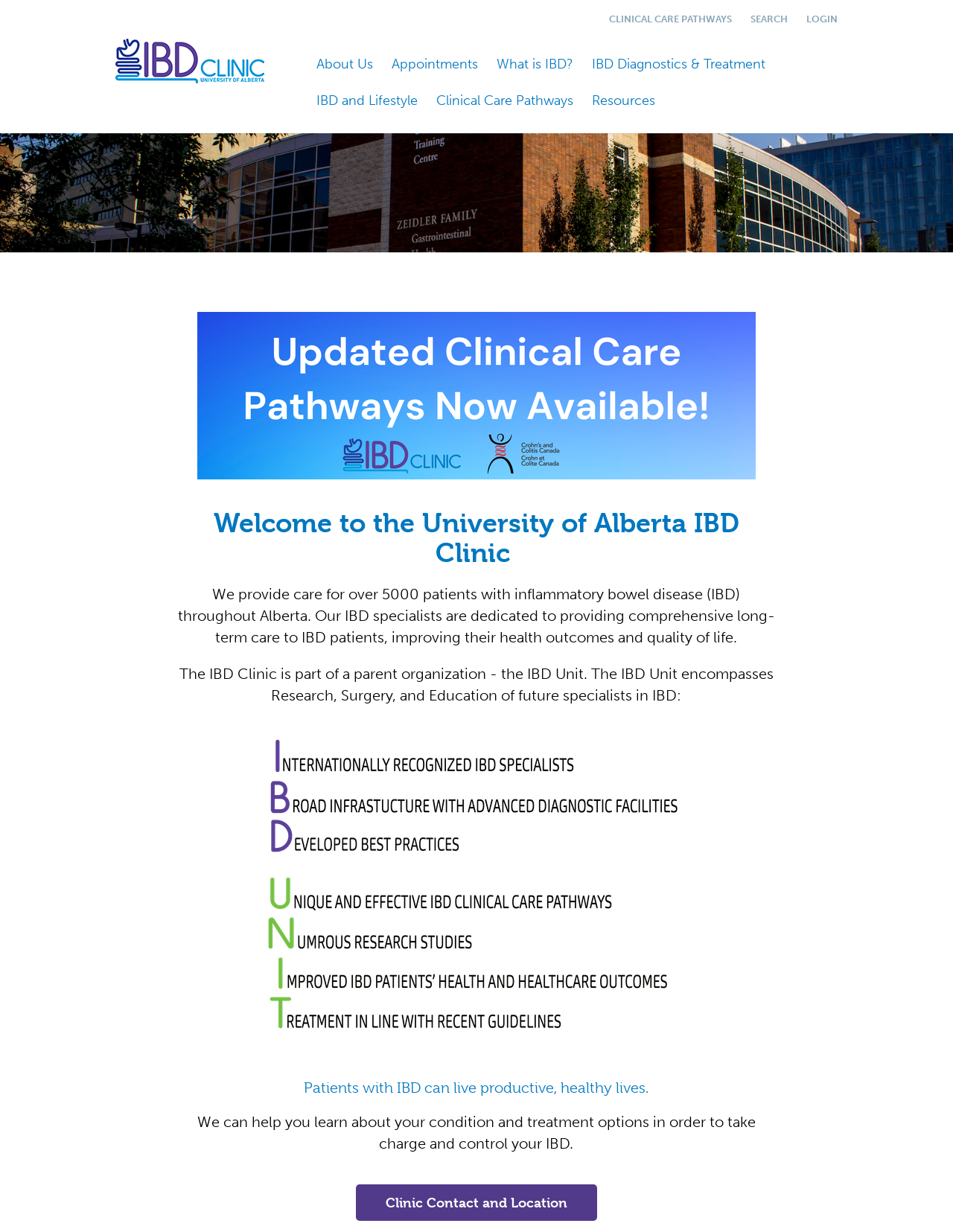Could you provide the bounding box coordinates for the portion of the screen to click to complete this instruction: "Click on Clinical Care Pathways"?

[0.639, 0.007, 0.768, 0.025]